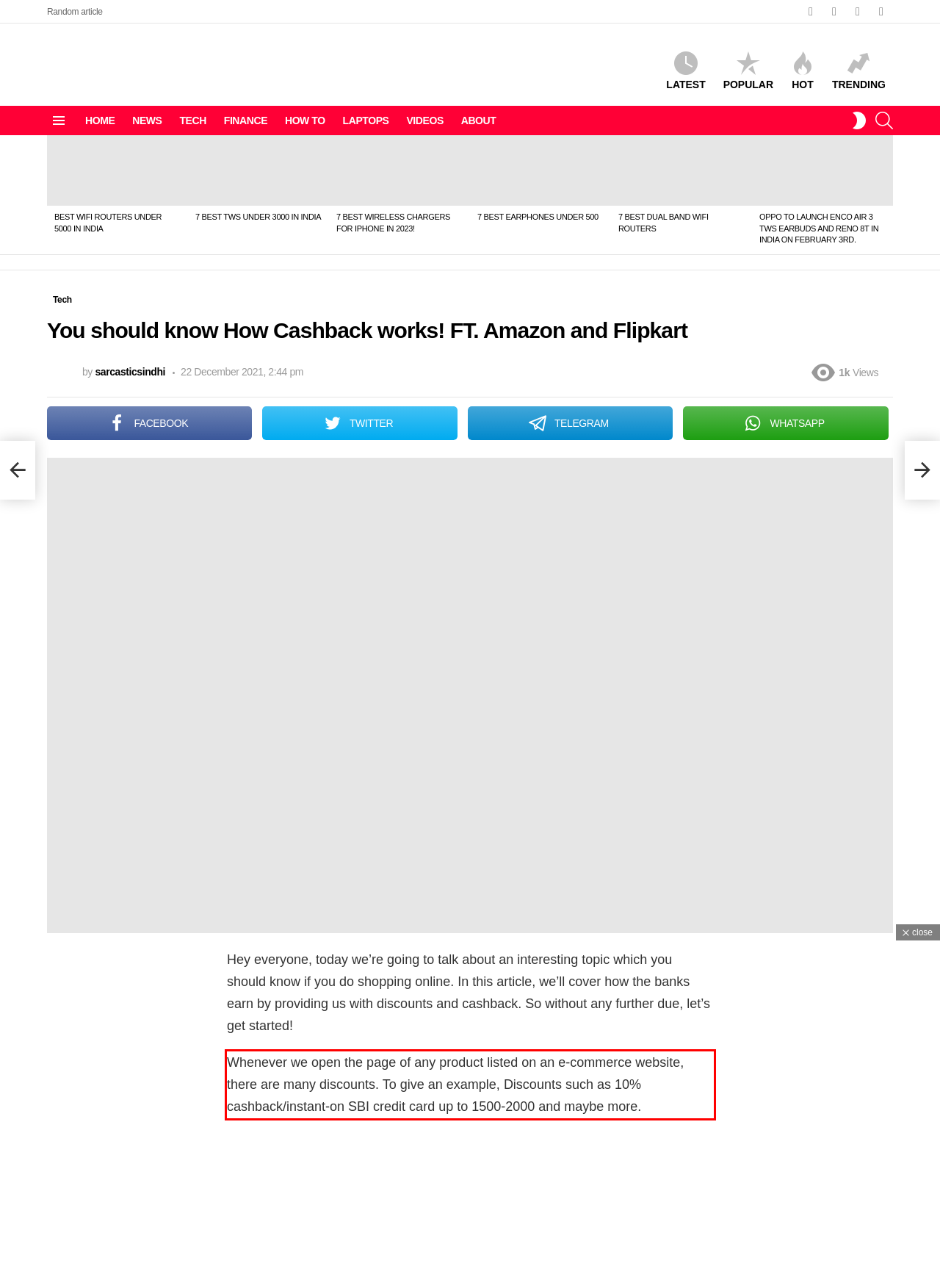Examine the screenshot of the webpage, locate the red bounding box, and perform OCR to extract the text contained within it.

Whenever we open the page of any product listed on an e-commerce website, there are many discounts. To give an example, Discounts such as 10% cashback/instant-on SBI credit card up to 1500-2000 and maybe more.